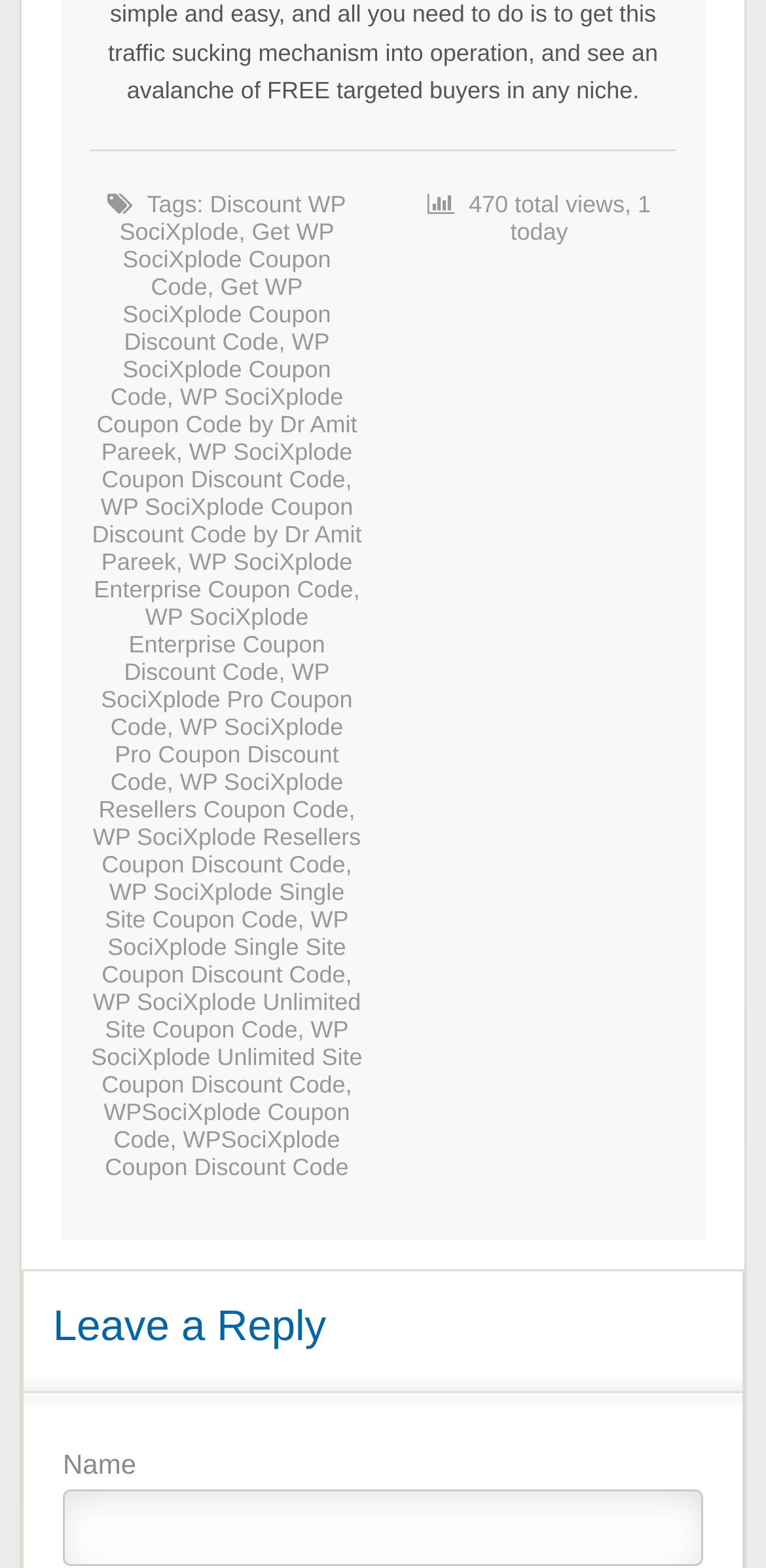Bounding box coordinates are to be given in the format (top-left x, top-left y, bottom-right x, bottom-right y). All values must be floating point numbers between 0 and 1. Provide the bounding box coordinate for the UI element described as: WP SociXplode Enterprise Coupon Code

[0.123, 0.349, 0.461, 0.385]